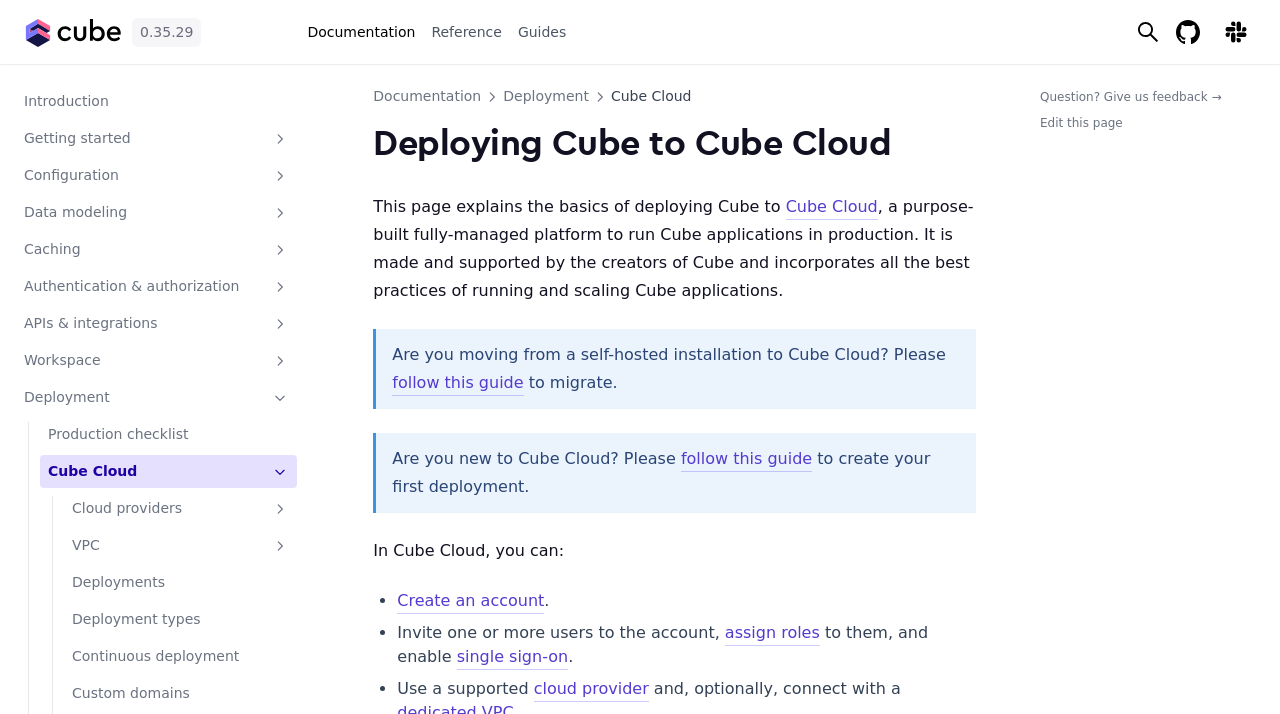Give a concise answer using one word or a phrase to the following question:
How many visualization tools are listed?

13